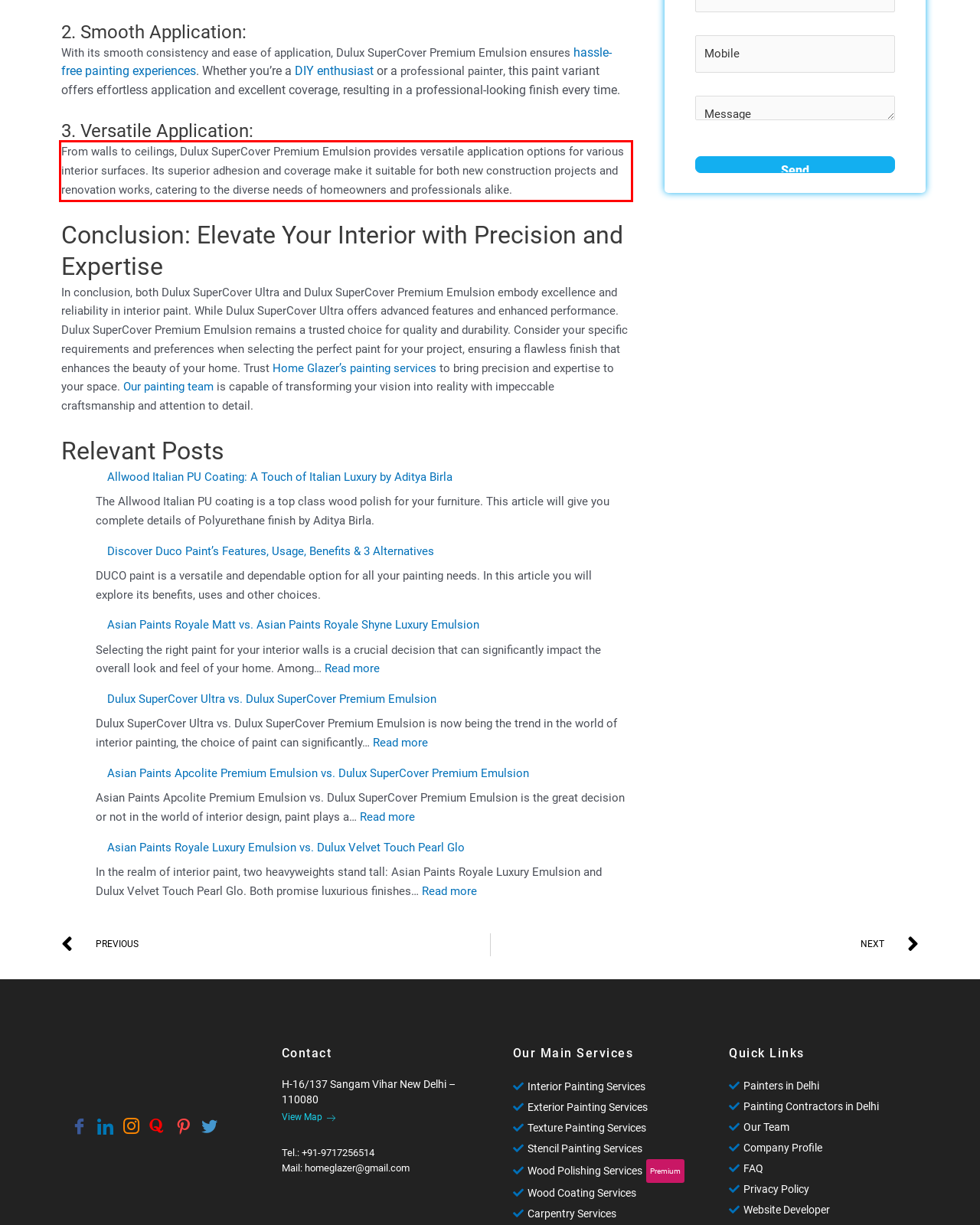Given the screenshot of a webpage, identify the red rectangle bounding box and recognize the text content inside it, generating the extracted text.

From walls to ceilings, Dulux SuperCover Premium Emulsion provides versatile application options for various interior surfaces. Its superior adhesion and coverage make it suitable for both new construction projects and renovation works, catering to the diverse needs of homeowners and professionals alike.